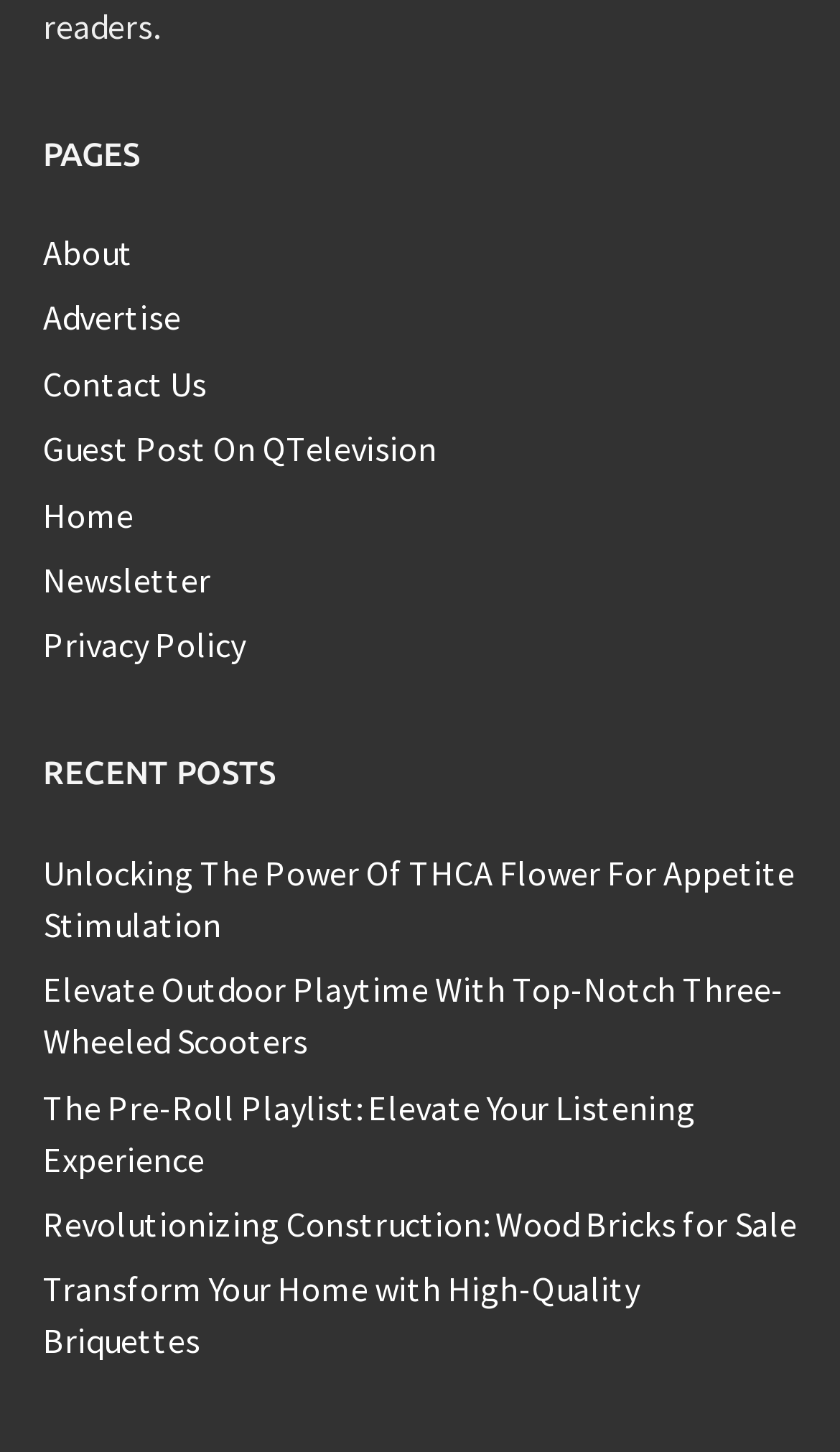Find the bounding box coordinates of the clickable area required to complete the following action: "contact us".

[0.051, 0.249, 0.246, 0.279]